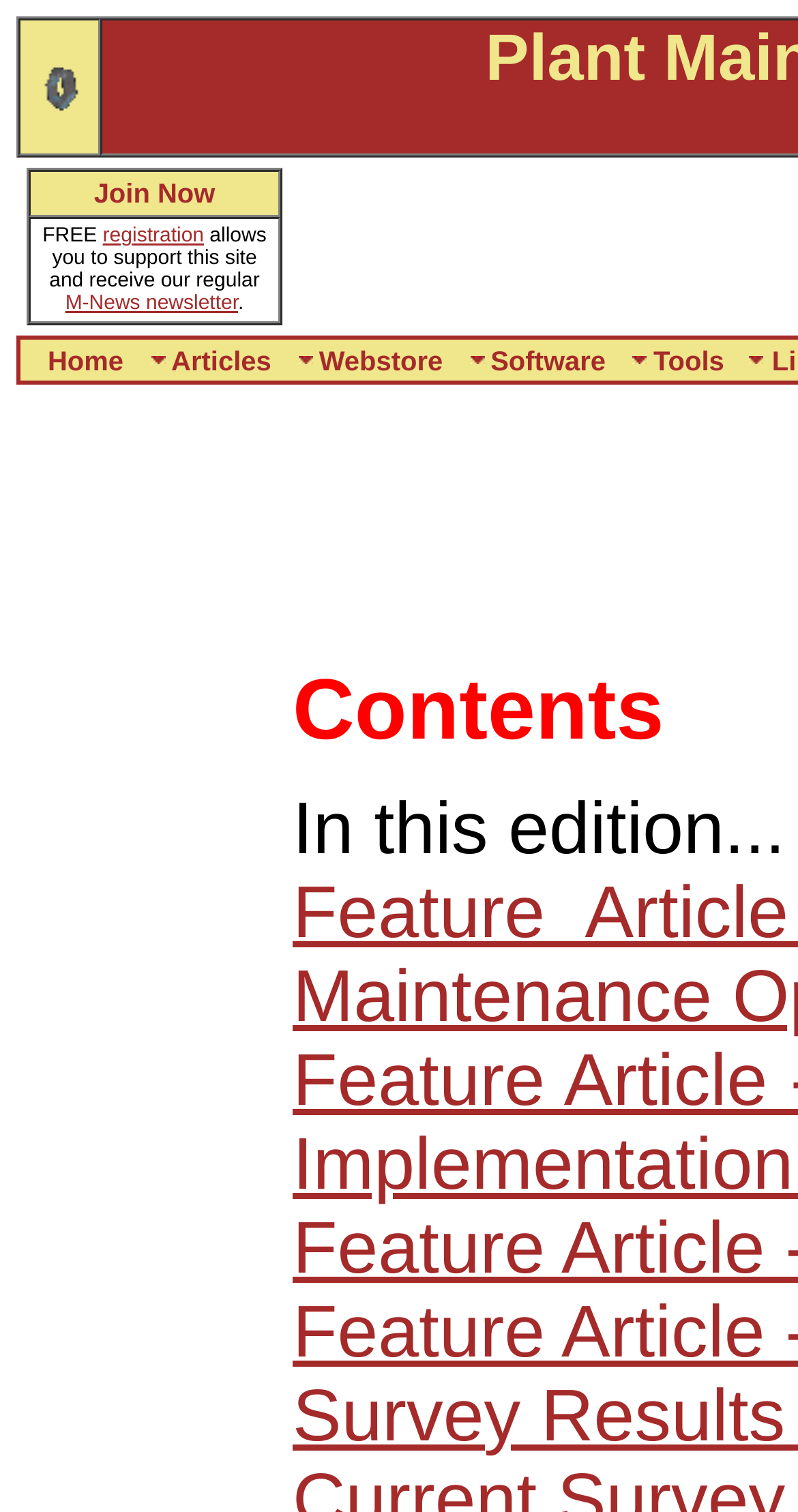How many images are on this webpage?
Answer briefly with a single word or phrase based on the image.

1